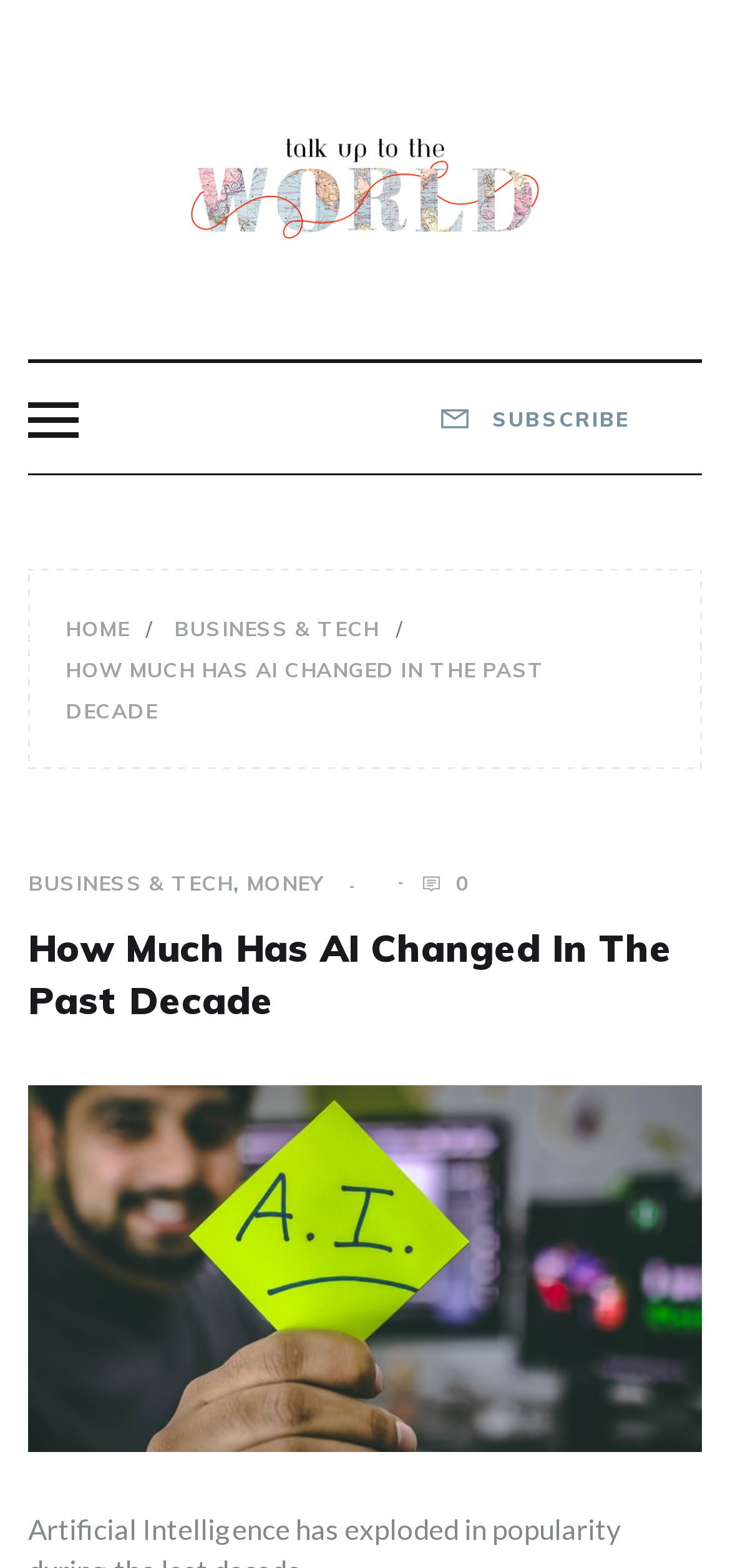Determine the bounding box of the UI component based on this description: "Talk Up to the World". The bounding box coordinates should be four float values between 0 and 1, i.e., [left, top, right, bottom].

[0.165, 0.143, 0.912, 0.267]